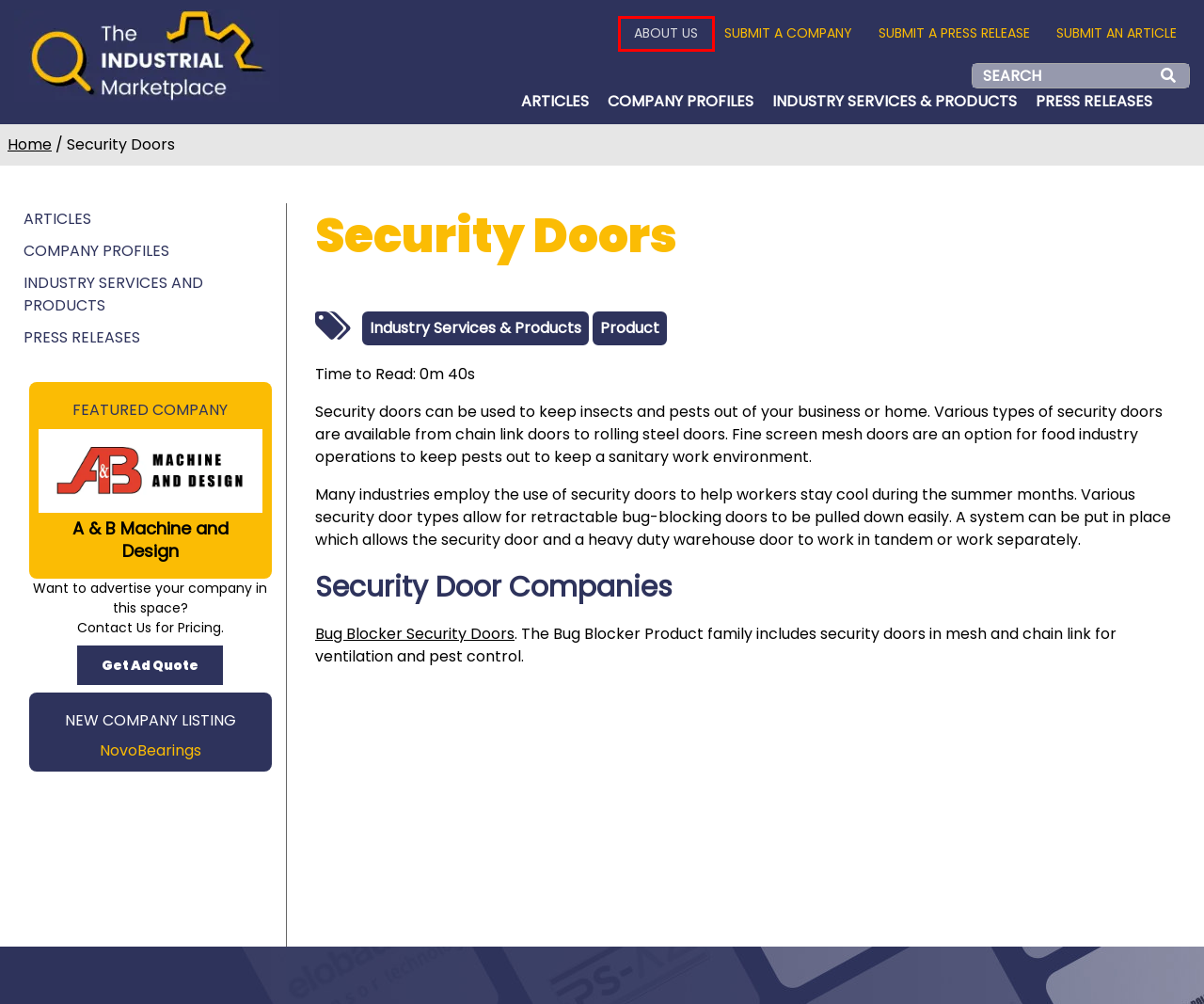A screenshot of a webpage is provided, featuring a red bounding box around a specific UI element. Identify the webpage description that most accurately reflects the new webpage after interacting with the selected element. Here are the candidates:
A. Standard & Custom Bearings | Gear Reducers | Gearboxes
B. The Bug Blocker® Loading Dock Screen Doors | Rasco Industries
C. The Industrial Marketplace | Industrial Companies, Products & Services Directory
D. Submit a Press Release | The Industrial Marketplace
E. Submit a Free Business Listing | The Industrial Marketplace
F. List an Article from Your Company | The Industrial Marketplace
G. About Us | Industrial Directory | The Industrial Marketplace
H. A&B Machine and Design | Precision CNC Machined Parts

G